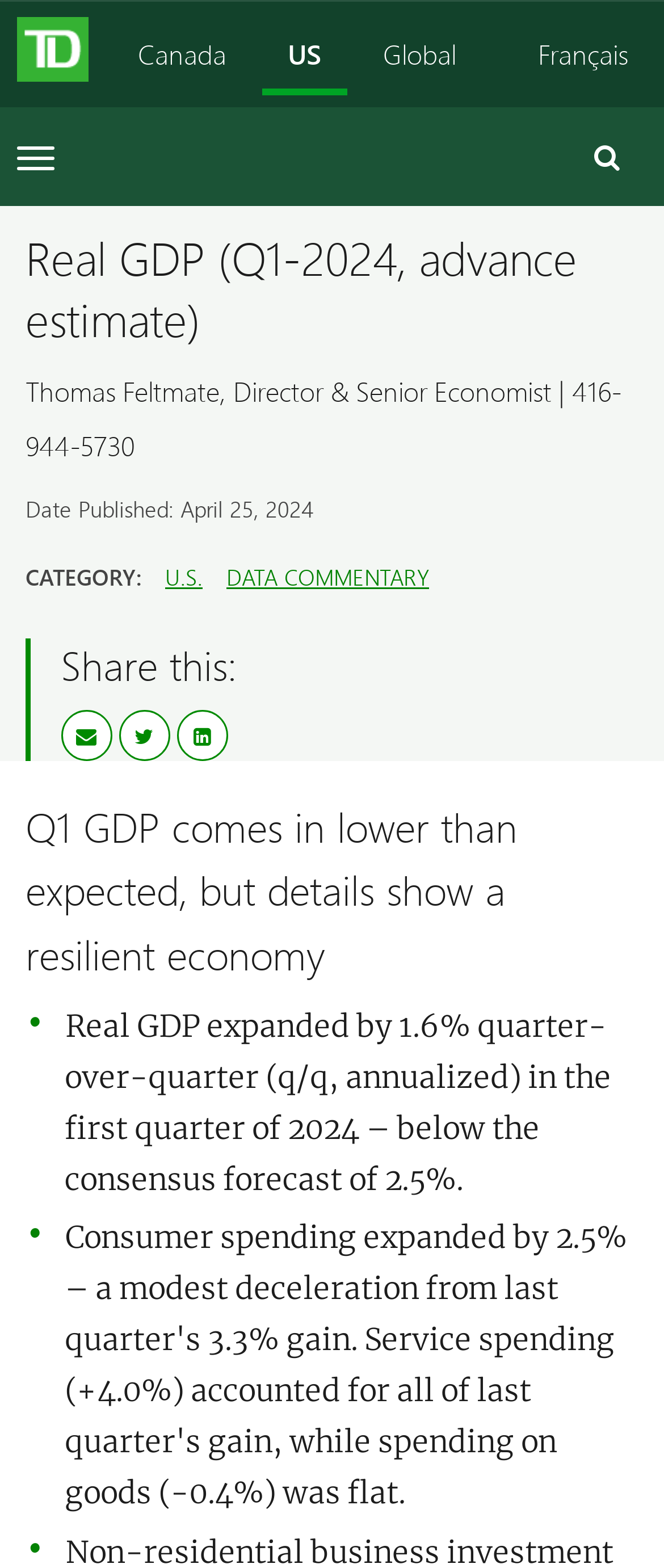What is the date of publication?
Please give a detailed and elaborate answer to the question.

I found the date of publication by looking at the StaticText element with the text 'Date Published: April 25, 2024' which is located at the top of the webpage.